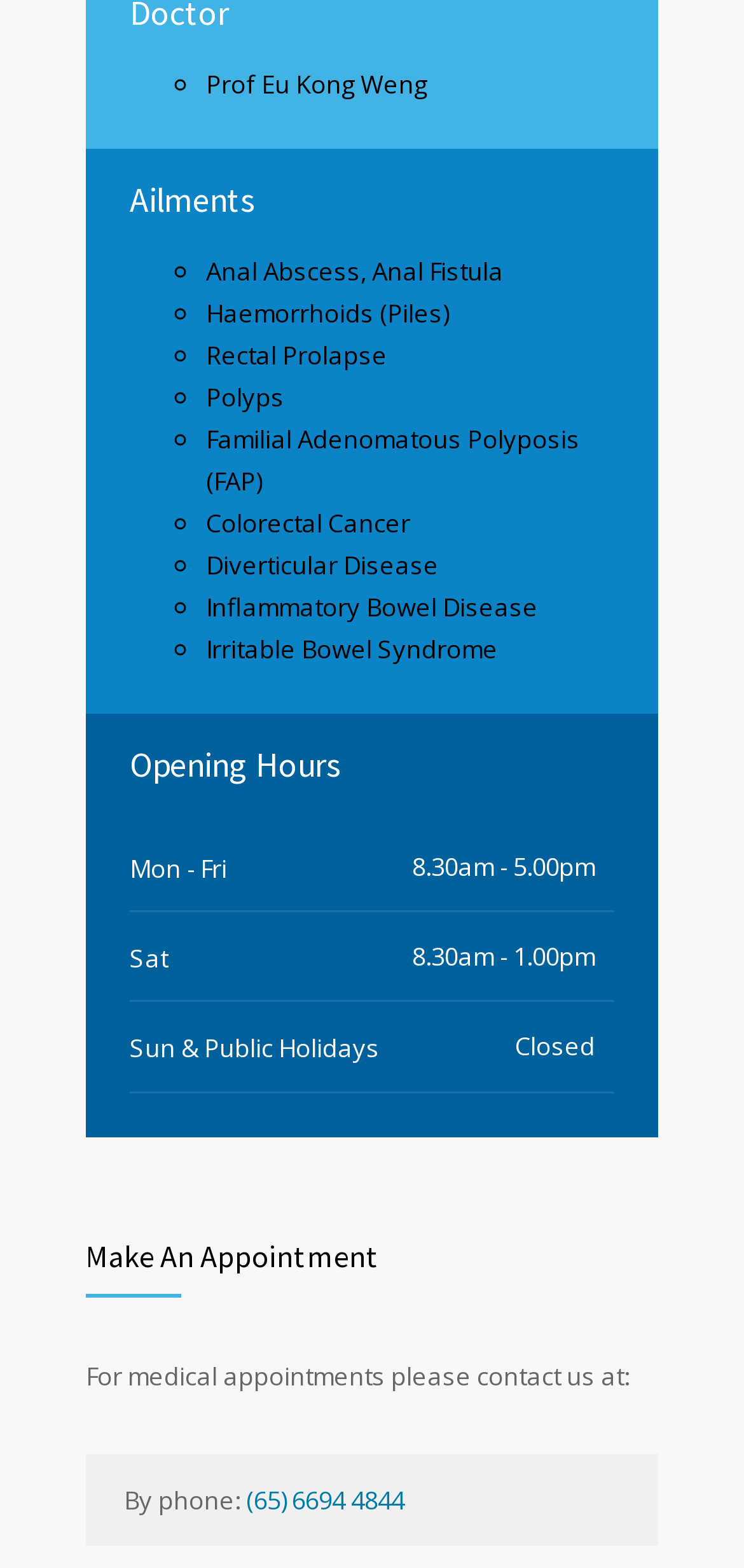Indicate the bounding box coordinates of the element that needs to be clicked to satisfy the following instruction: "Check opening hours on Saturday". The coordinates should be four float numbers between 0 and 1, i.e., [left, top, right, bottom].

[0.174, 0.6, 0.226, 0.622]